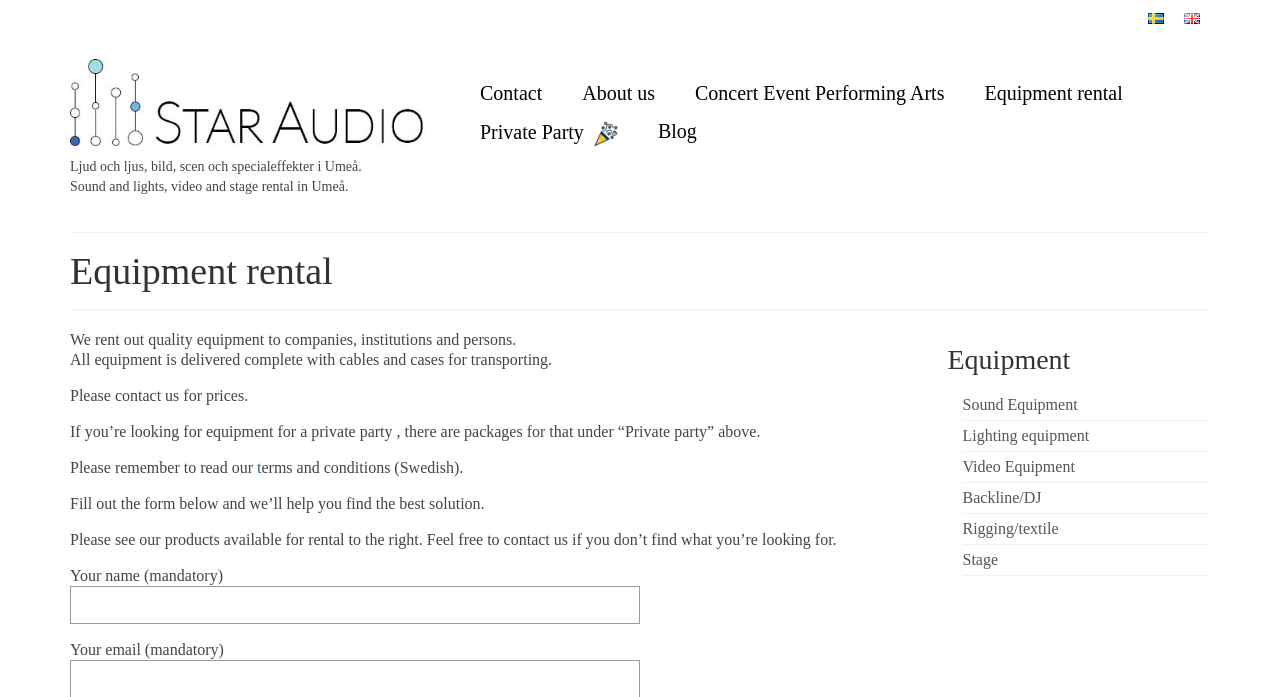Kindly determine the bounding box coordinates for the area that needs to be clicked to execute this instruction: "Explore sound equipment".

[0.752, 0.568, 0.842, 0.592]